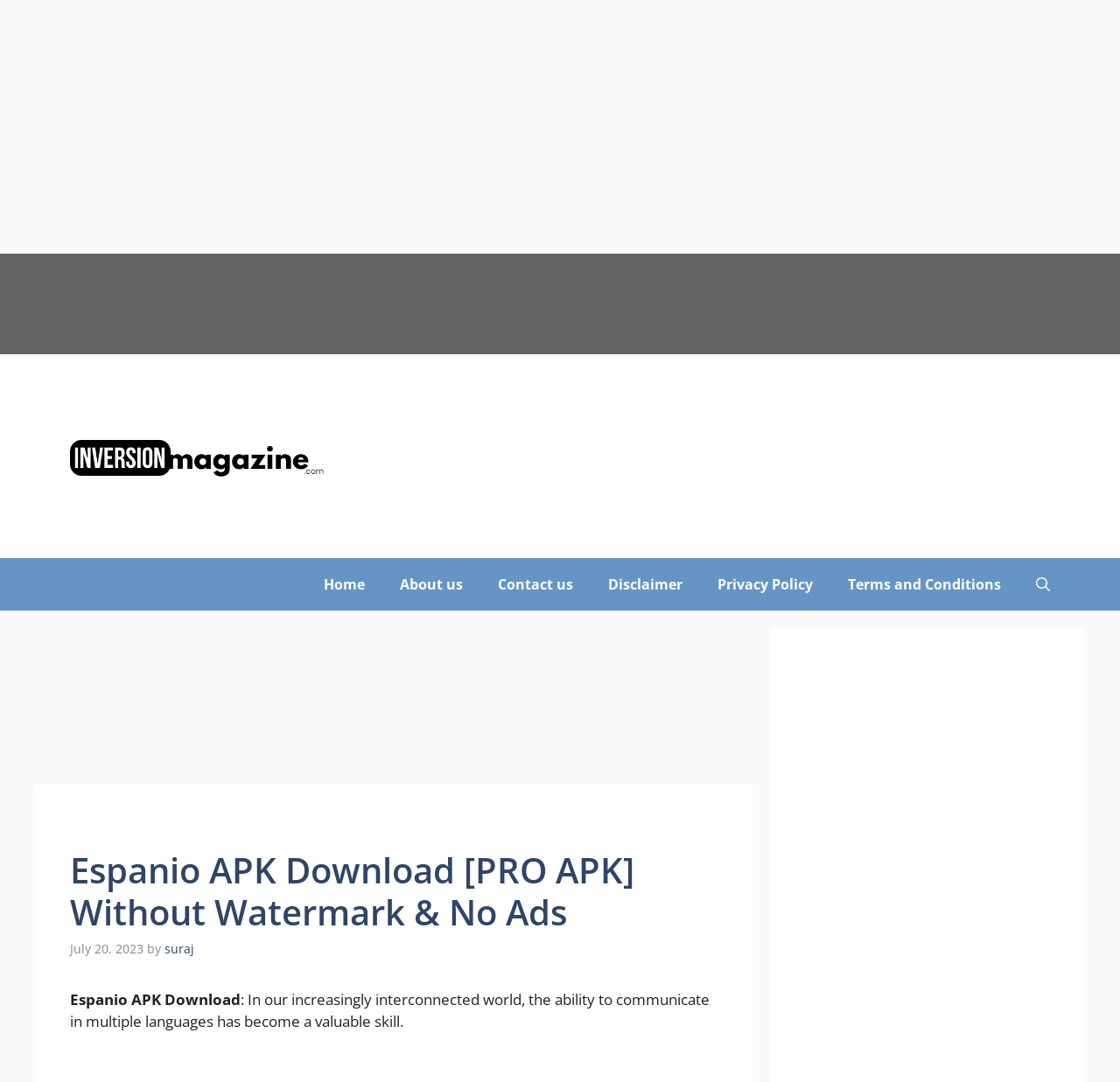Please provide the bounding box coordinates for the element that needs to be clicked to perform the instruction: "Open the search". The coordinates must consist of four float numbers between 0 and 1, formatted as [left, top, right, bottom].

[0.909, 0.516, 0.953, 0.564]